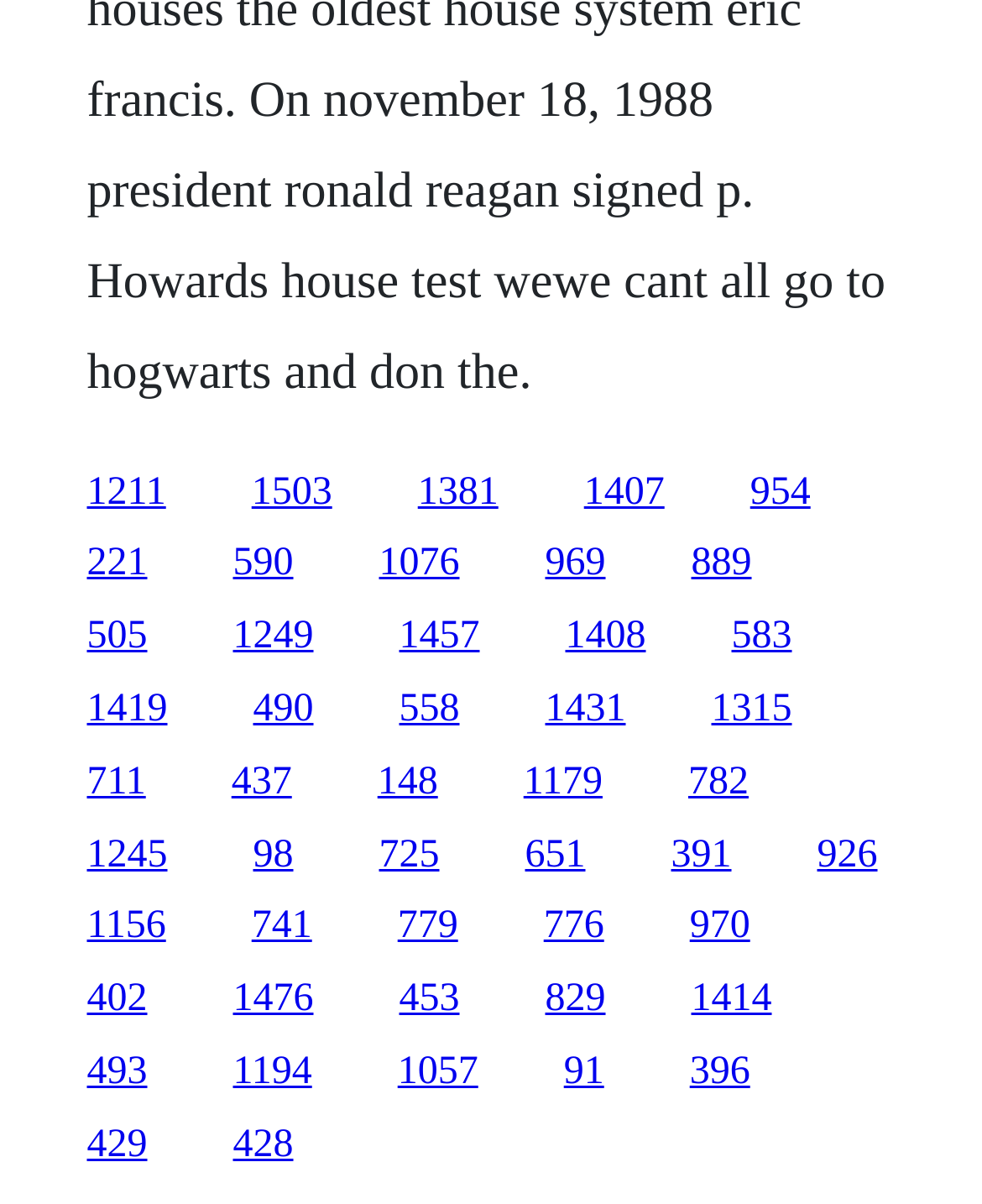Please identify the bounding box coordinates of the clickable region that I should interact with to perform the following instruction: "visit the third link". The coordinates should be expressed as four float numbers between 0 and 1, i.e., [left, top, right, bottom].

[0.425, 0.39, 0.507, 0.426]